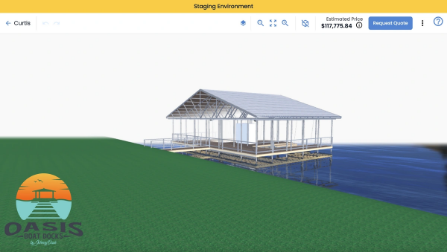Explain what is happening in the image with as much detail as possible.

This image showcases a digital rendering of a custom boat dock designed by Oasis Boat Docks, situated in a picturesque staging environment that blends seamlessly with a body of water and grassy terrain. The design illustrates the dock's spacious structure with a slanted roof, emphasizing functionality and aesthetic appeal. The dock is elevated above the water, supported by sturdy pilings, reflecting Oasis’s commitment to quality construction. At the bottom left corner, the Oasis Boat Docks logo is prominently displayed, featuring an illustration of a gazebo on a serene backdrop, symbolizing tranquility and expert craftsmanship. The interface above the image reveals an estimated price of $17,779.84, indicative of the dock's customizable options available through their innovative Dock Designer solution, allowing clients to tailor their dock to meet specific needs and preferences.